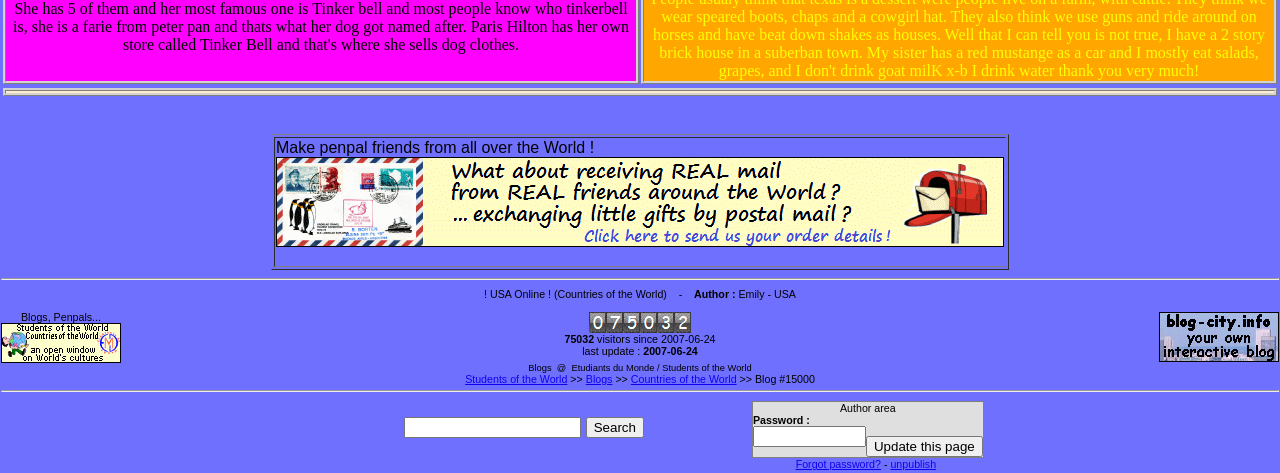Locate the bounding box of the UI element with the following description: "Forgot password?".

[0.622, 0.969, 0.688, 0.994]